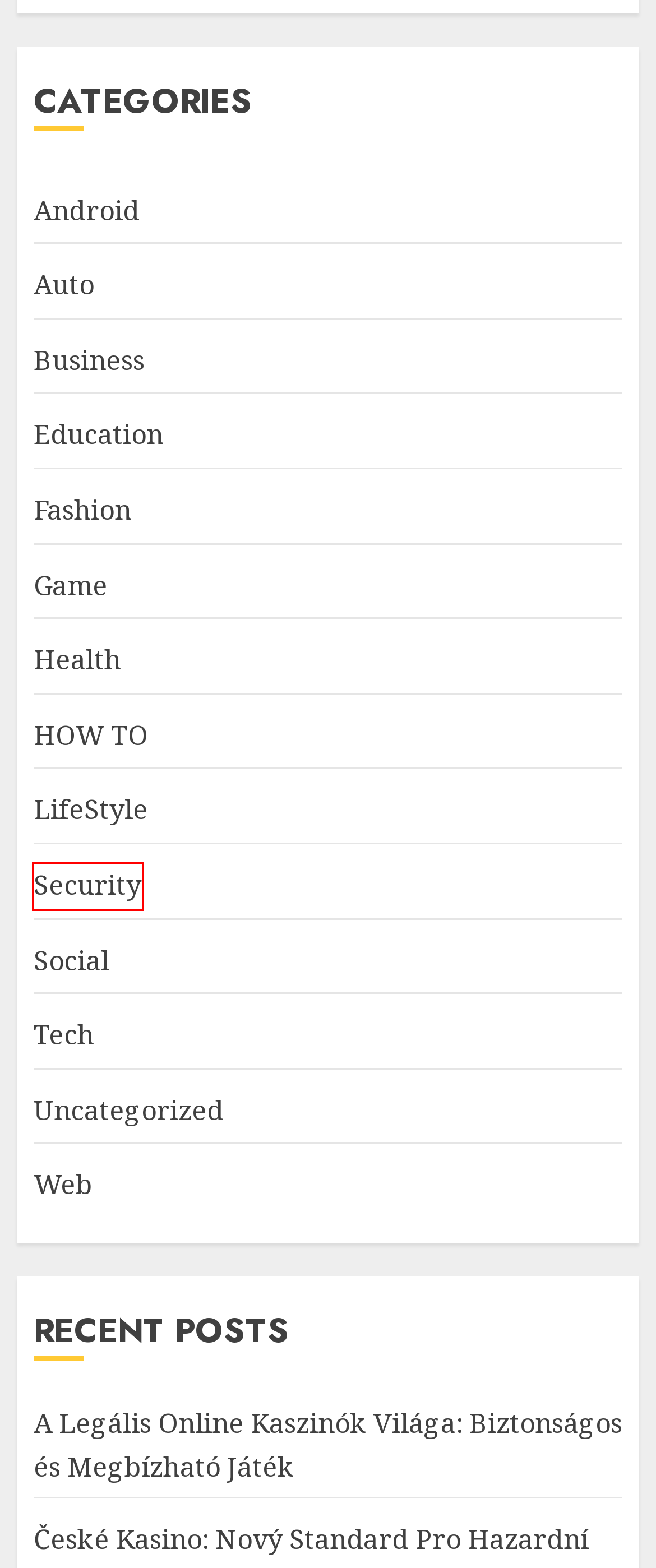You are looking at a screenshot of a webpage with a red bounding box around an element. Determine the best matching webpage description for the new webpage resulting from clicking the element in the red bounding box. Here are the descriptions:
A. Android Archives - Start Flying Online
B. Game Archives - Start Flying Online
C. HOW TO Archives - Start Flying Online
D. Security Archives - Start Flying Online
E. Education Archives - Start Flying Online
F. Fashion Archives - Start Flying Online
G. Health Archives - Start Flying Online
H. Auto Archives - Start Flying Online

D